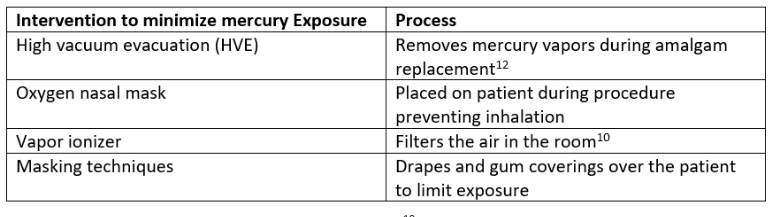Provide a thorough description of the contents of the image.

The image titled "Minimizing exposure levels table" presents a detailed overview of various interventions designed to minimize mercury exposure during dental procedures. The table lists four key strategies:

1. **High Vacuum Evacuation (HVE)**: This method effectively removes mercury vapors released during amalgam replacement, ensuring a safer environment for both patients and dental professionals.

2. **Oxygen Nasal Mask**: Used during procedures, this mask is applied to the patient to prevent inhalation of harmful vapors, providing an additional layer of protection.

3. **Vapor Ionizer**: This device filters the air in the treatment room, reducing the concentration of mercury vapors and further safeguarding the health of everyone present.

4. **Masking Techniques**: This approach includes the use of drapes and gum coverings over the patient to limit exposure to any released mercury during dental work.

The table not only highlights the importance of these interventions but also underscores their roles in promoting patient safety by minimizing mercury exposure during dental amalgam procedures.